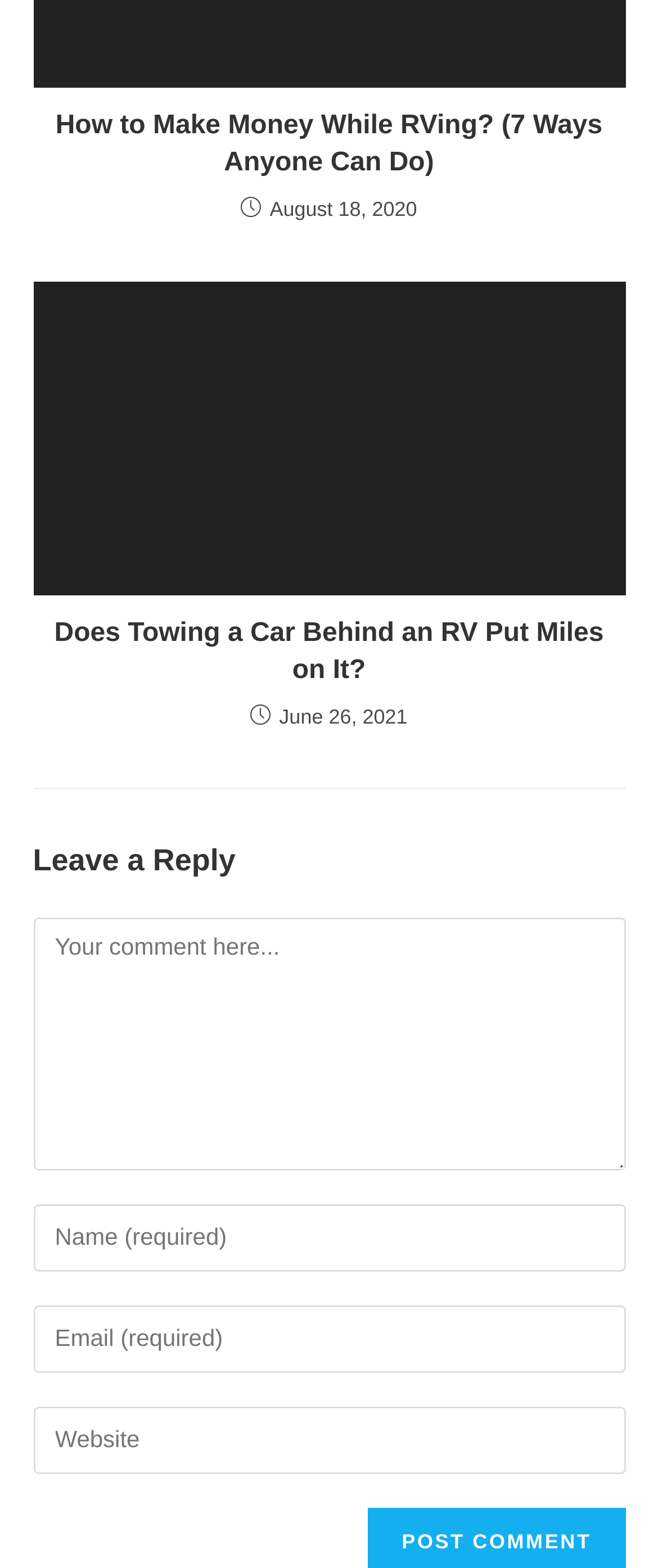Examine the image and give a thorough answer to the following question:
What is the topic of the first article?

The first article's title is 'How to Make Money While RVing? (7 Ways Anyone Can Do)', which suggests that the topic is related to RVing.